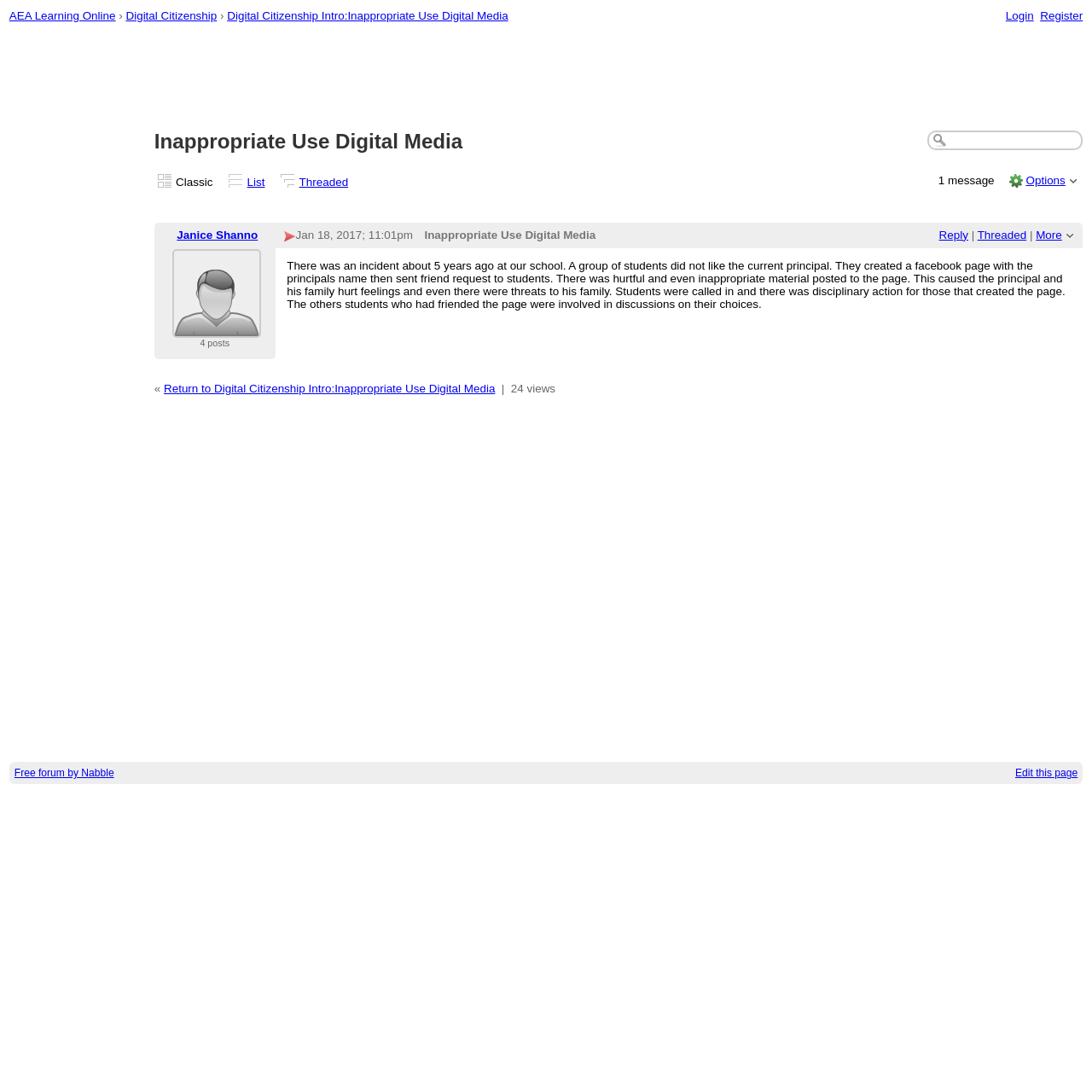What is the topic of the post?
Using the visual information, respond with a single word or phrase.

Inappropriate Use Digital Media